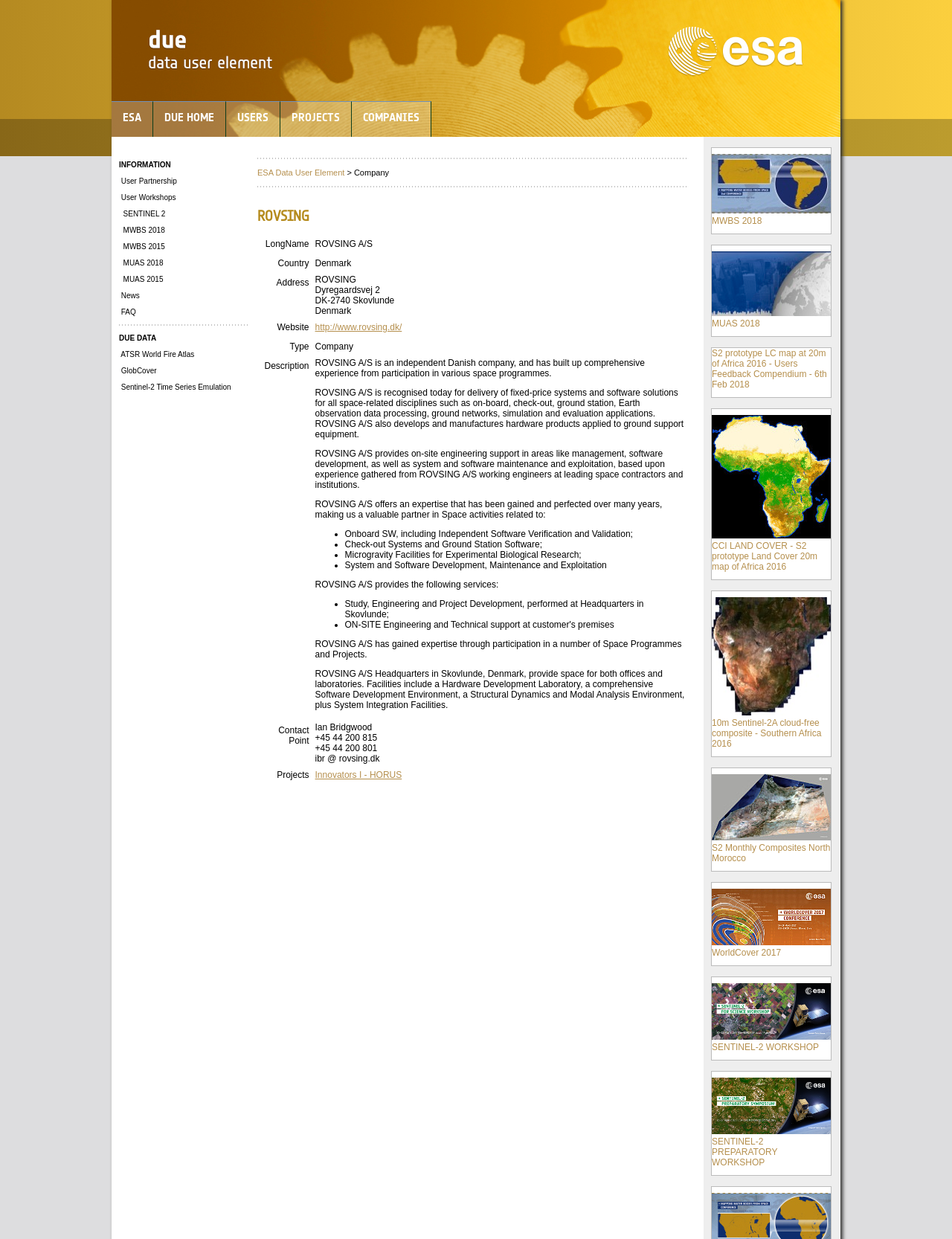Provide the bounding box coordinates for the specified HTML element described in this description: "Destinations". The coordinates should be four float numbers ranging from 0 to 1, in the format [left, top, right, bottom].

None